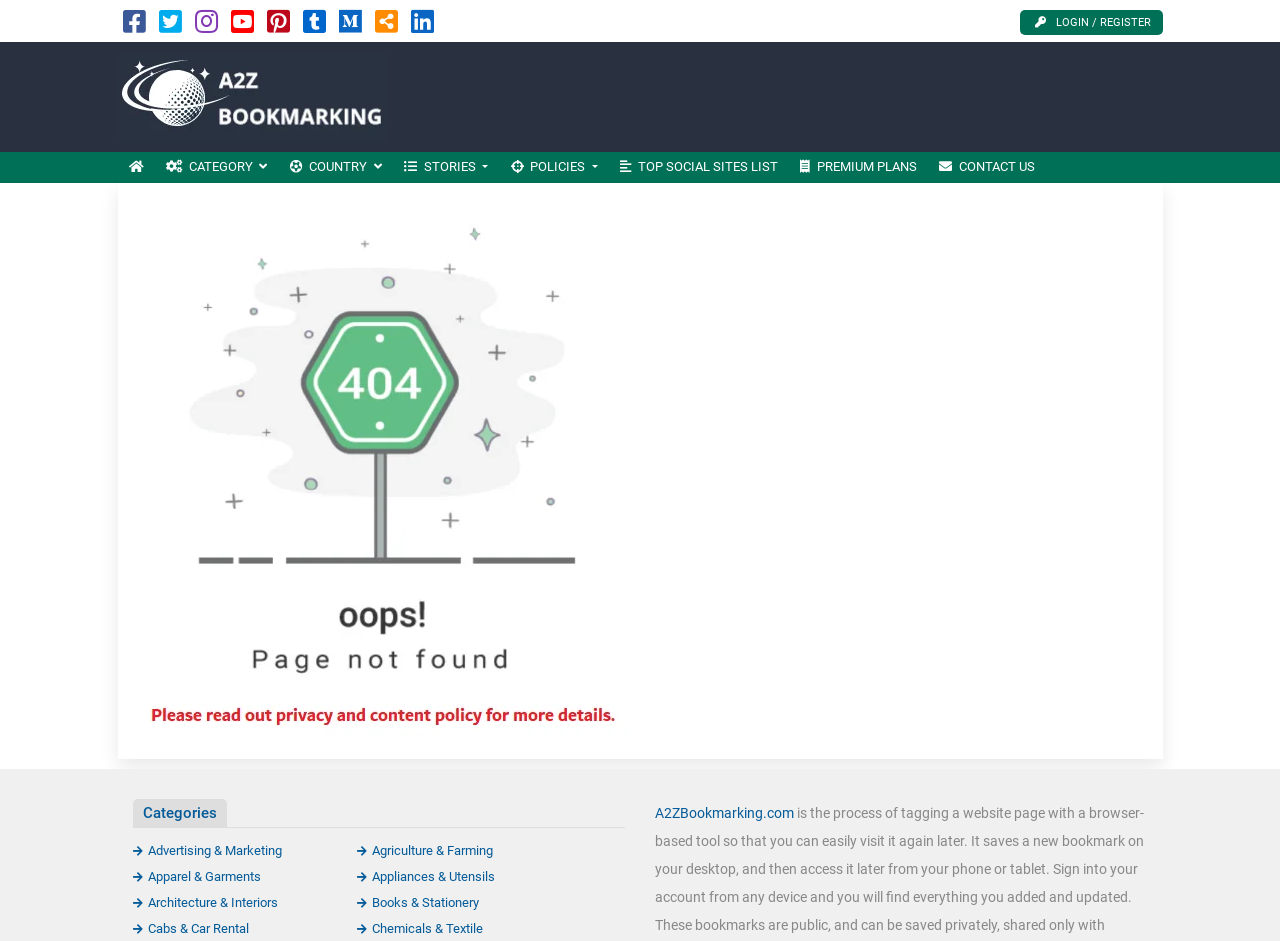What is the purpose of the webpage?
Please provide a detailed and comprehensive answer to the question.

The webpage appears to be a social bookmarking site where users can submit quality articles, as indicated by the meta description and the various links and categories listed on the webpage.